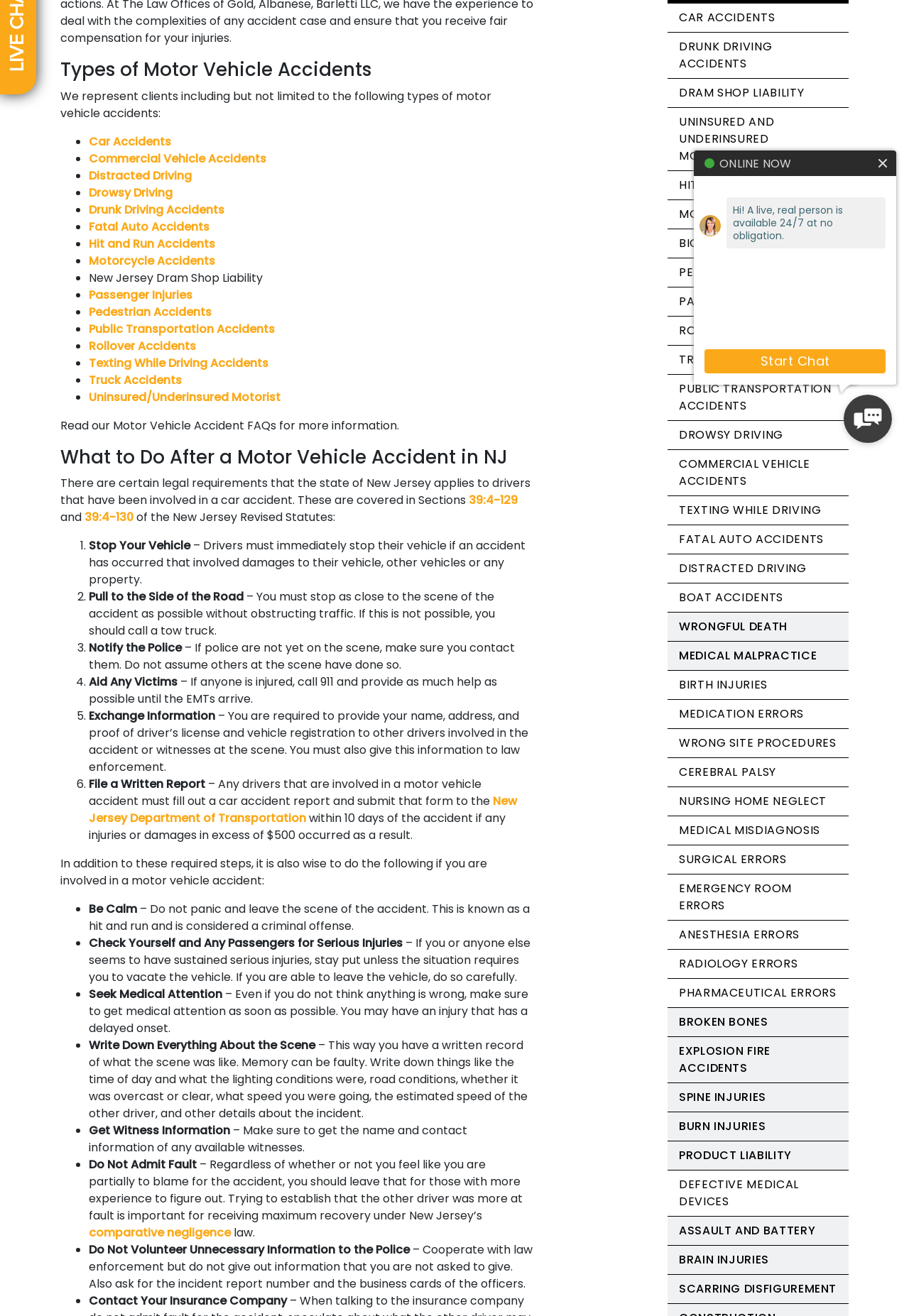Locate the UI element described by Uninsured and Underinsured Motorists in the provided webpage screenshot. Return the bounding box coordinates in the format (top-left x, top-left y, bottom-right x, bottom-right y), ensuring all values are between 0 and 1.

[0.734, 0.082, 0.934, 0.129]